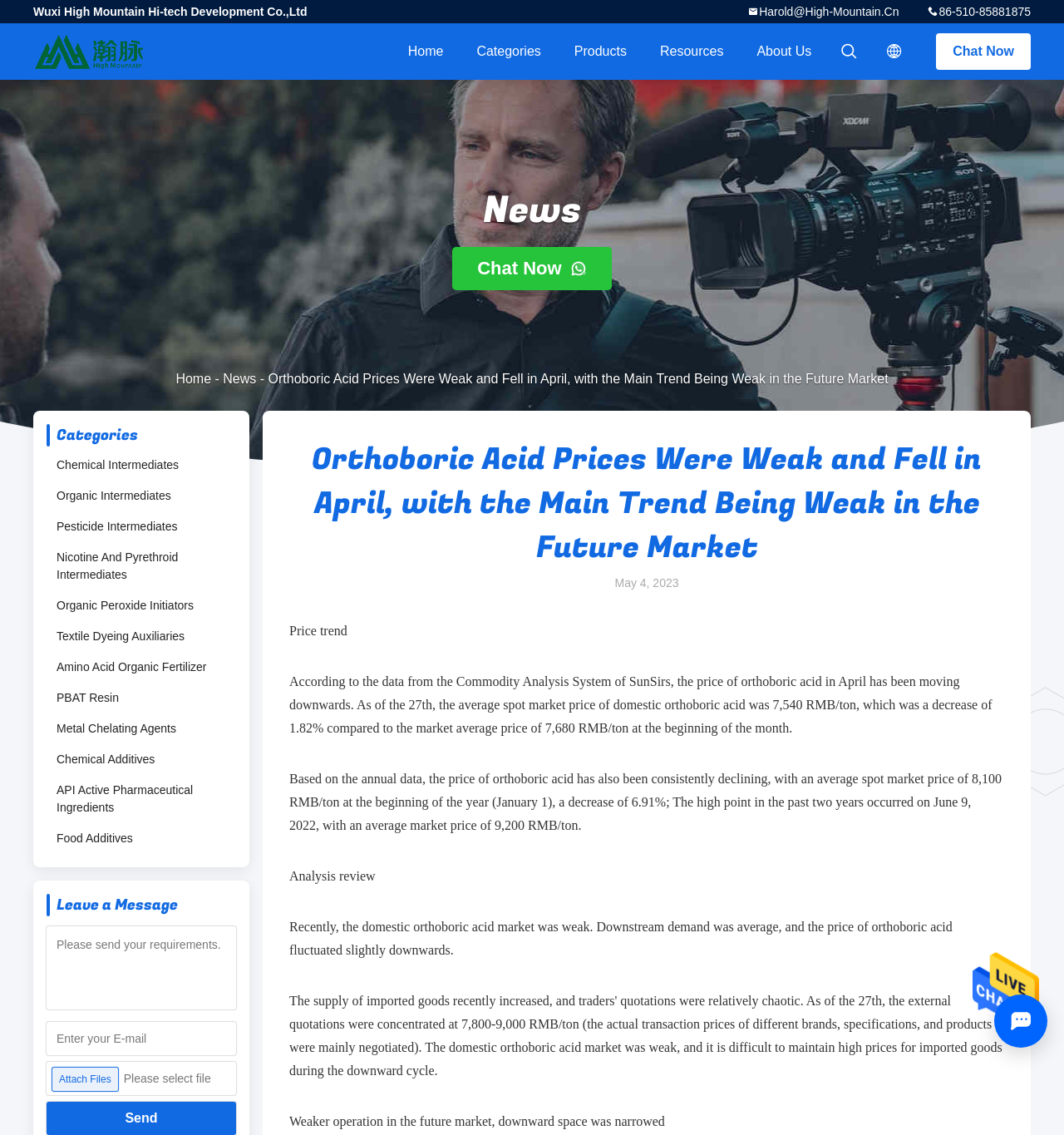Pinpoint the bounding box coordinates of the clickable element to carry out the following instruction: "Click the 'Chat Now' button."

[0.88, 0.029, 0.969, 0.062]